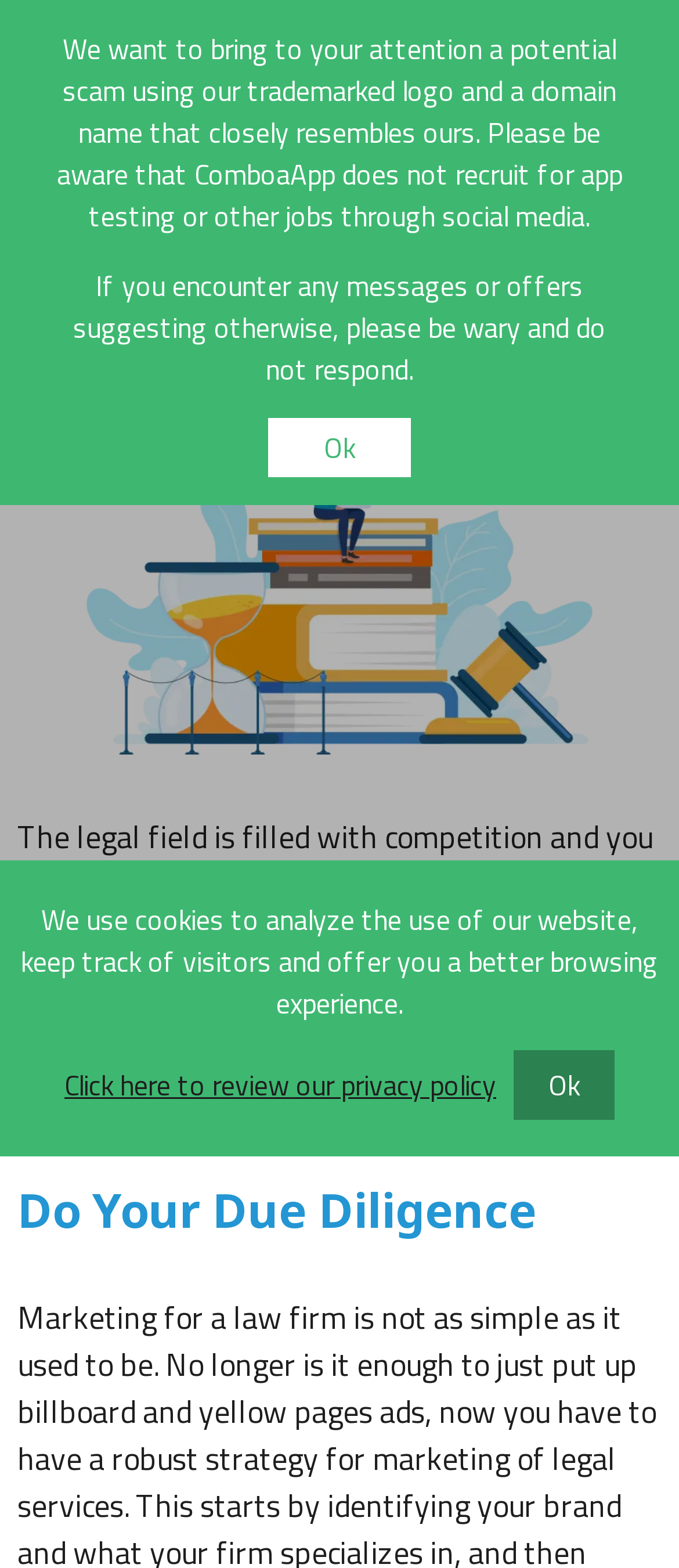From the details in the image, provide a thorough response to the question: What is the purpose of a law firm marketing agency?

The purpose of a law firm marketing agency is to help law firms stand out in a competitive legal field, allowing them to focus on their clients while the agency puts its skills and experience to use for them.